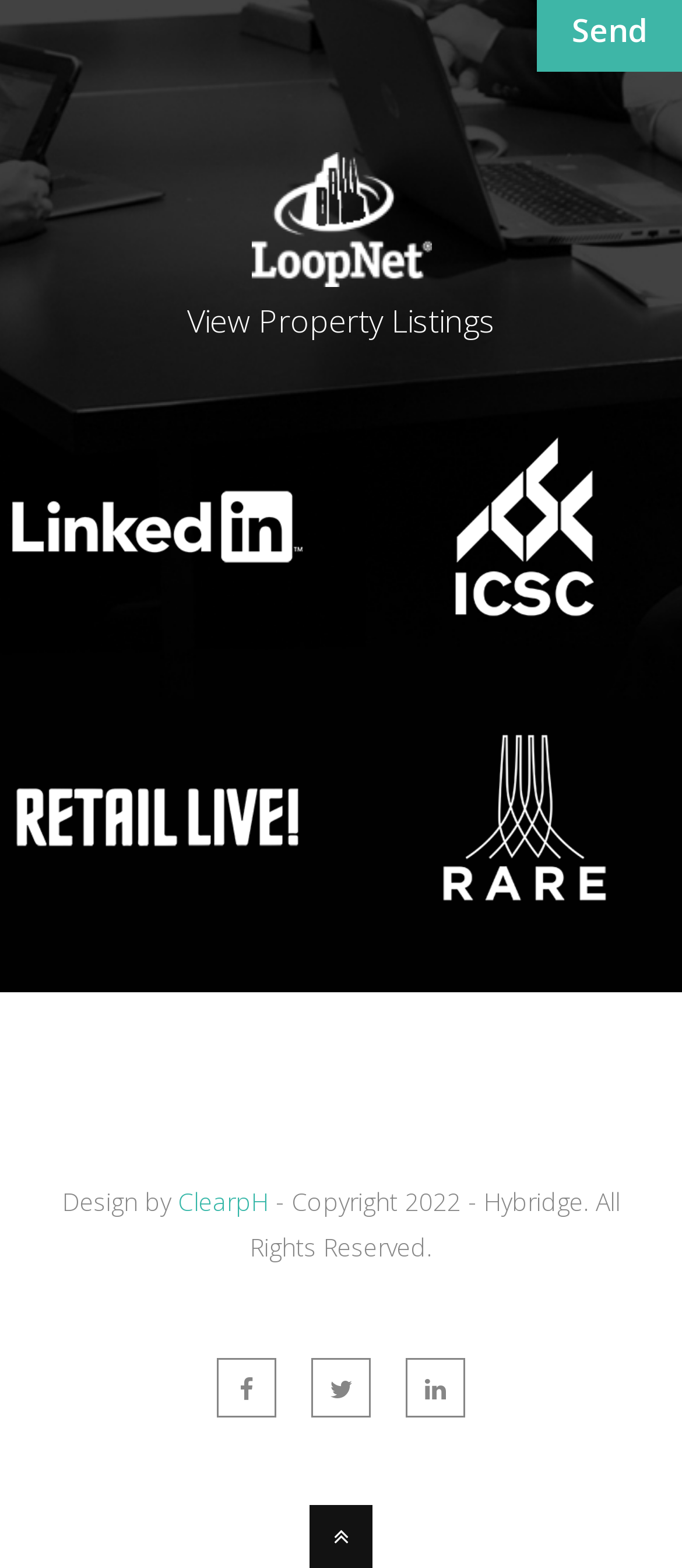What is the copyright year of the website?
Answer the question with detailed information derived from the image.

The copyright year of the website can be determined by looking at the static text element '- Copyright 2022 - Hybridge. All Rights Reserved.' at the bottom of the webpage, which indicates the year of copyright.